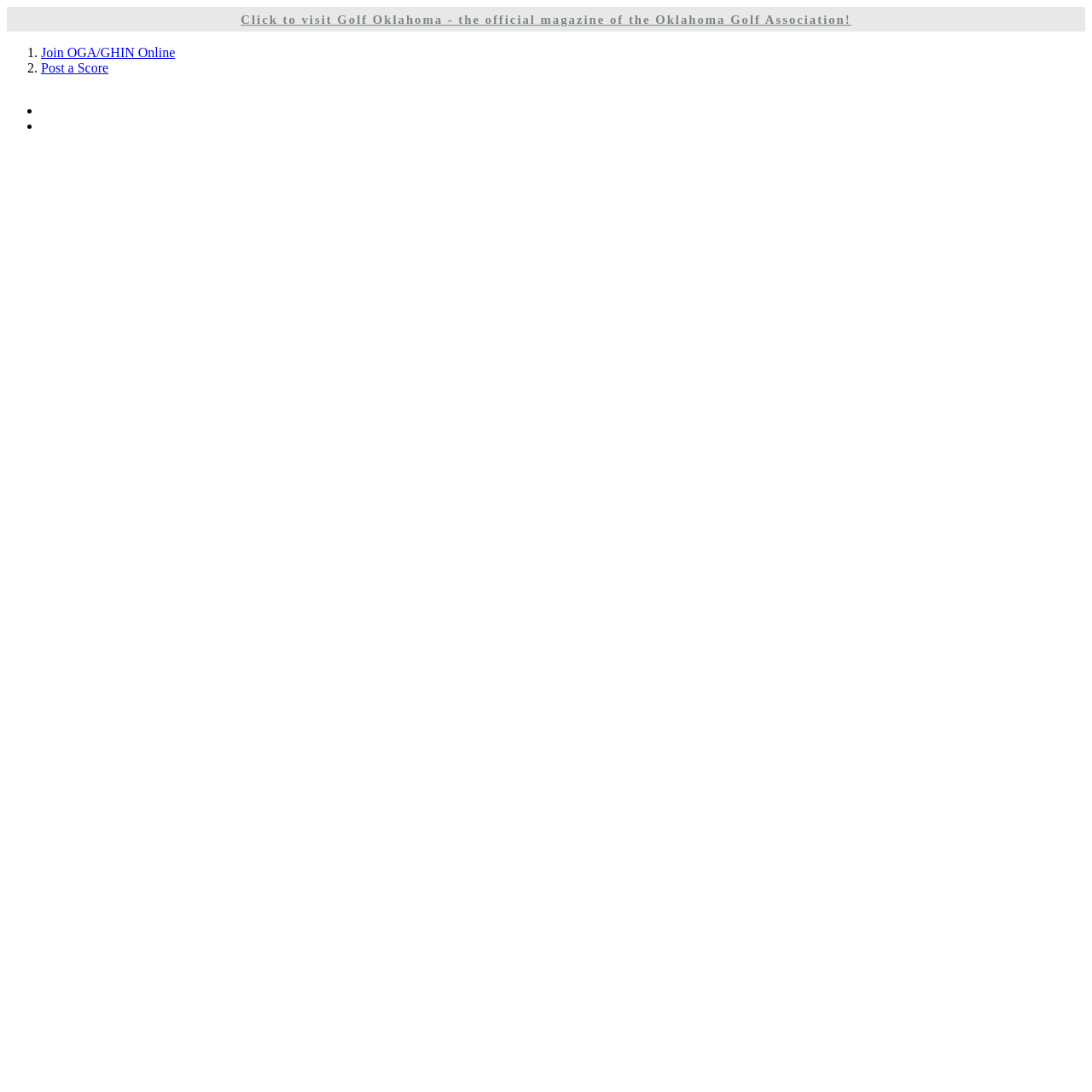What is the purpose of the list markers '1.' and '2.'?
Please utilize the information in the image to give a detailed response to the question.

I observed that the list markers '1.' and '2.' are followed by links 'Join OGA/GHIN Online' and 'Post a Score' respectively, which suggests that they are used to number list items.